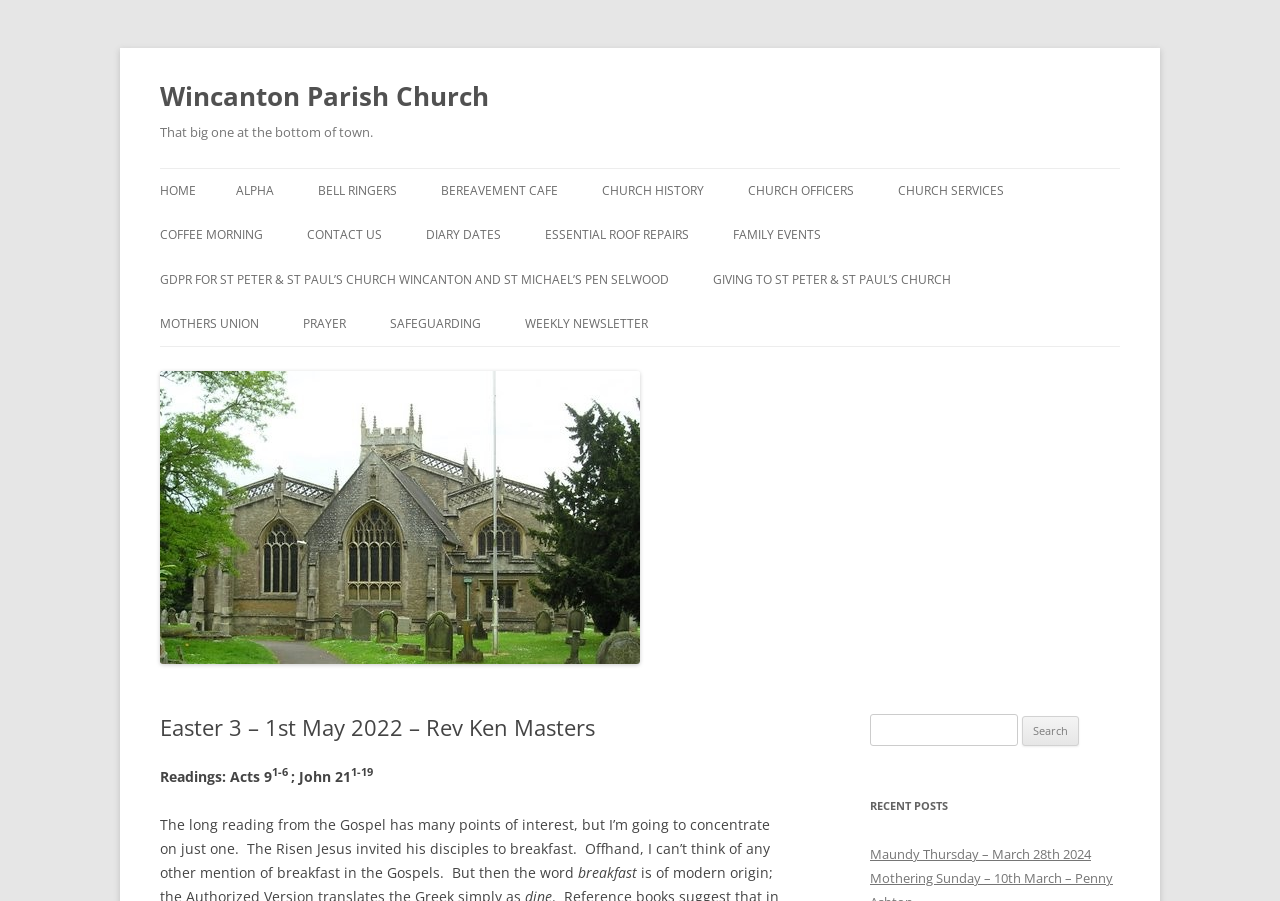What is the title of the recent post?
Please answer the question as detailed as possible based on the image.

The title of the recent post can be found in the link element with bounding box coordinates [0.68, 0.938, 0.852, 0.958], which reads 'Maundy Thursday – March 28th 2024'. This is likely a recent post or article on the website.